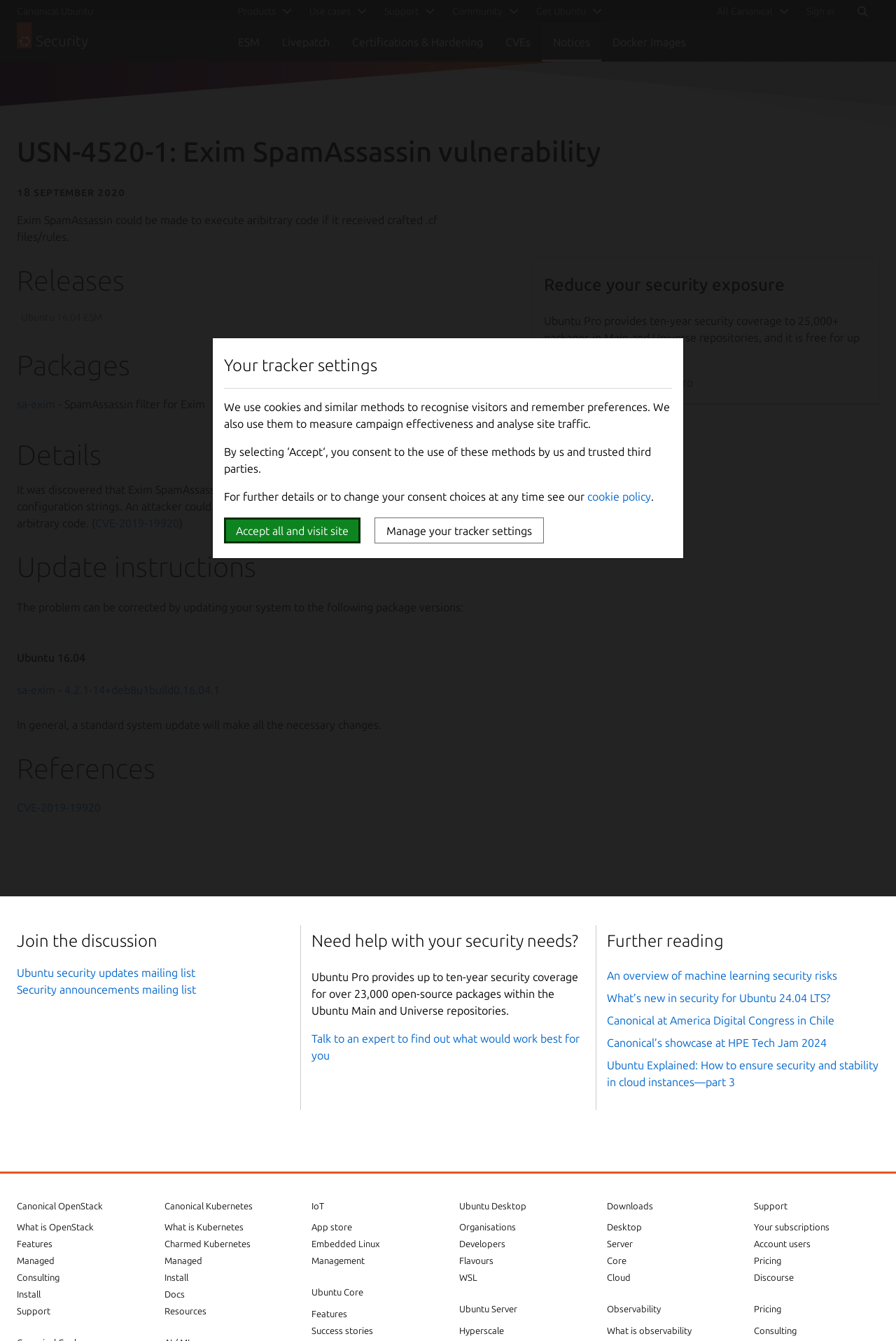Find the bounding box coordinates for the area you need to click to carry out the instruction: "Click on the 'Products' menu item". The coordinates should be four float numbers between 0 and 1, indicated as [left, top, right, bottom].

[0.253, 0.0, 0.333, 0.017]